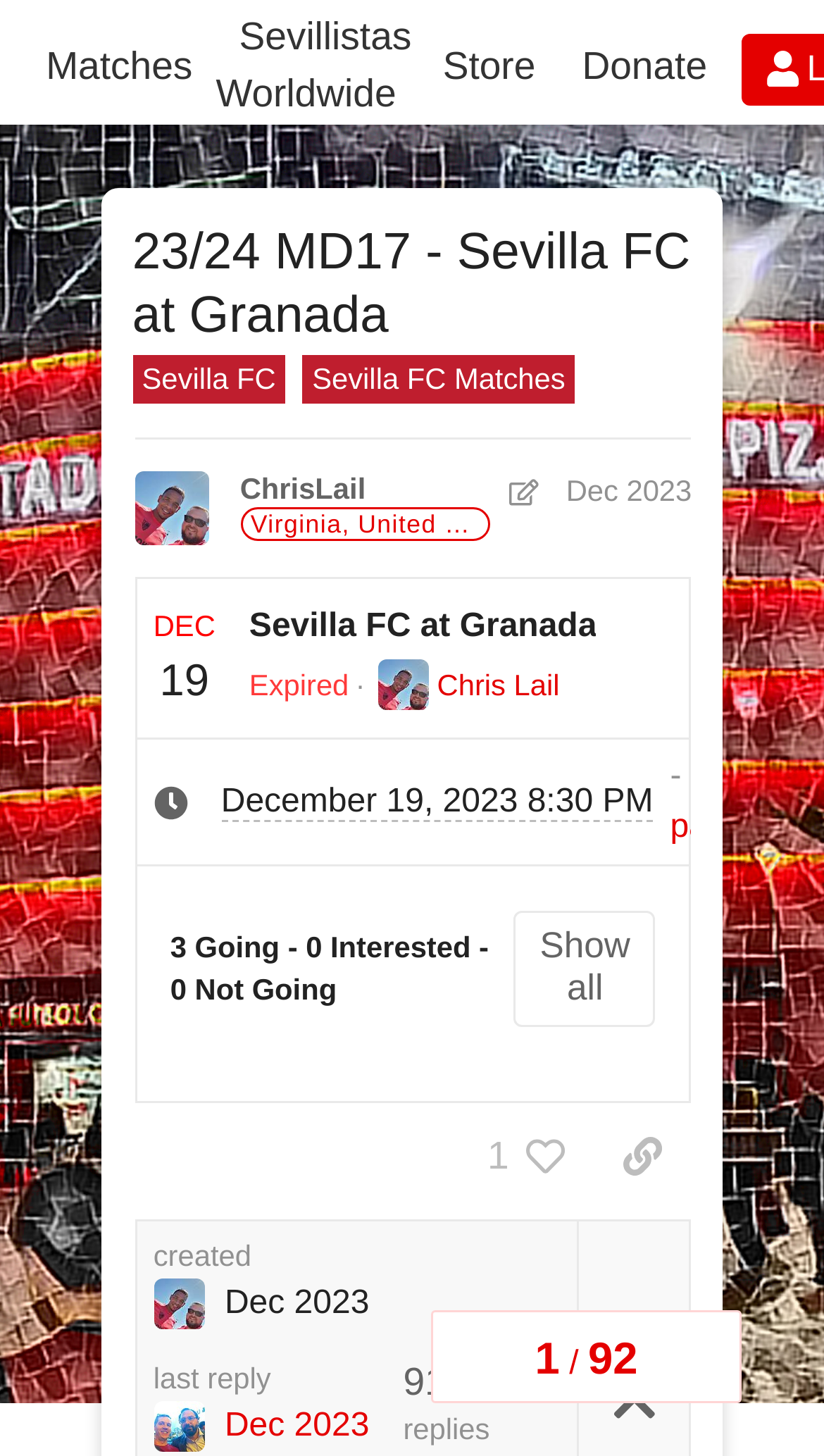Please find the bounding box coordinates of the element that you should click to achieve the following instruction: "Click on the 'Matches' link". The coordinates should be presented as four float numbers between 0 and 1: [left, top, right, bottom].

[0.027, 0.02, 0.262, 0.069]